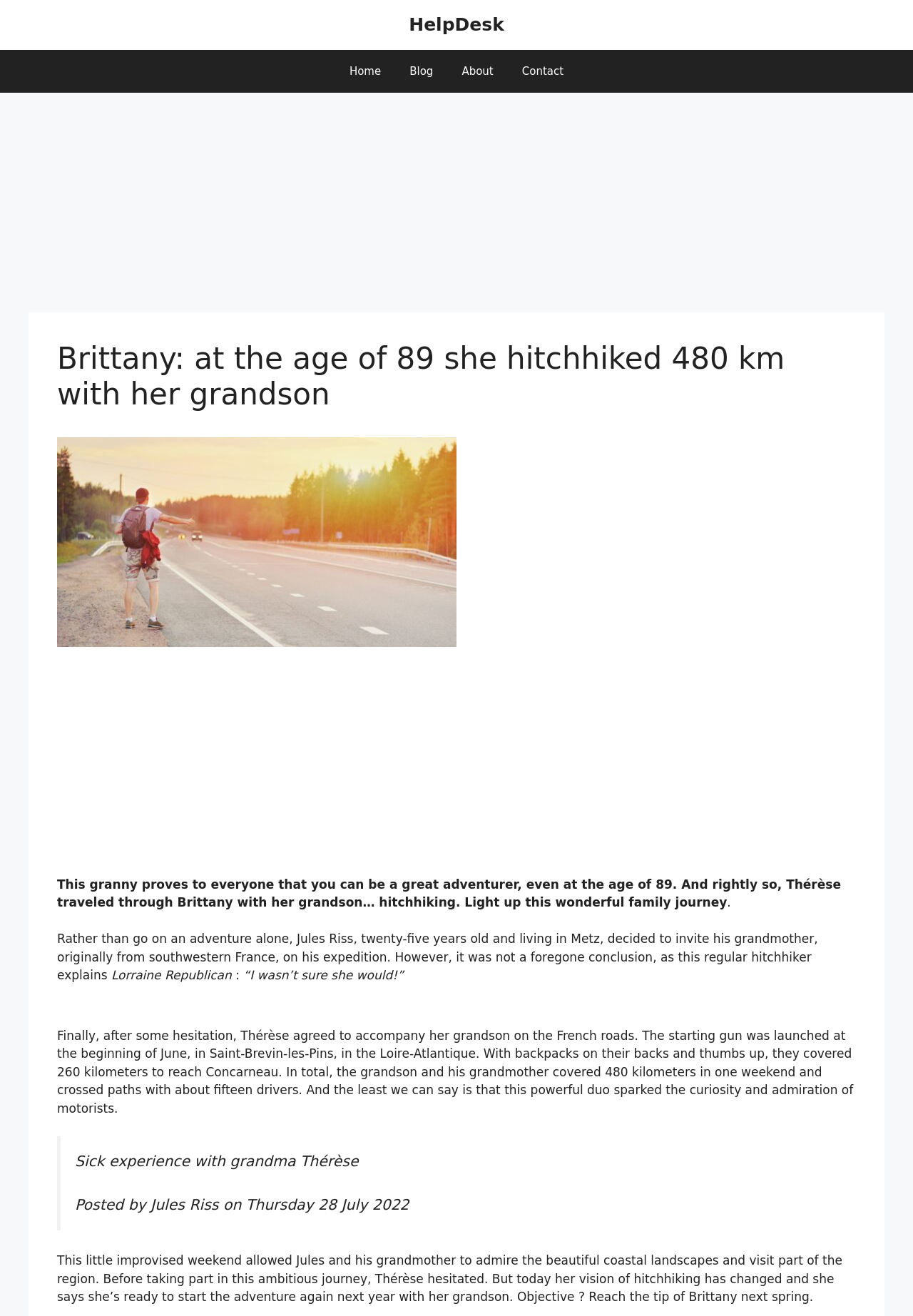How many kilometers did the grandson and his grandmother cover?
Respond to the question with a single word or phrase according to the image.

480